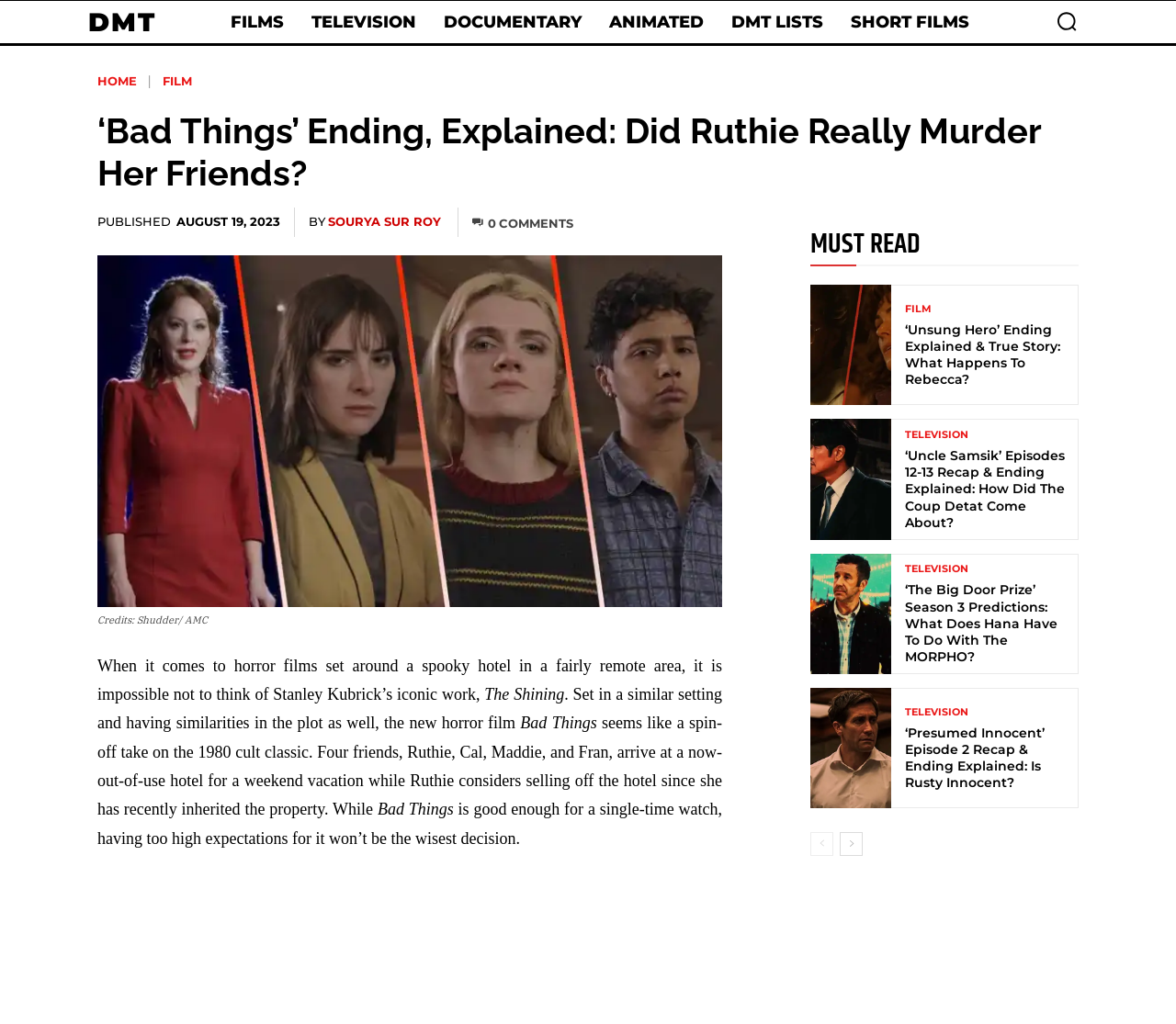Given the element description, predict the bounding box coordinates in the format (top-left x, top-left y, bottom-right x, bottom-right y). Make sure all values are between 0 and 1. Here is the element description: DMT Lists

[0.614, 0.0, 0.708, 0.043]